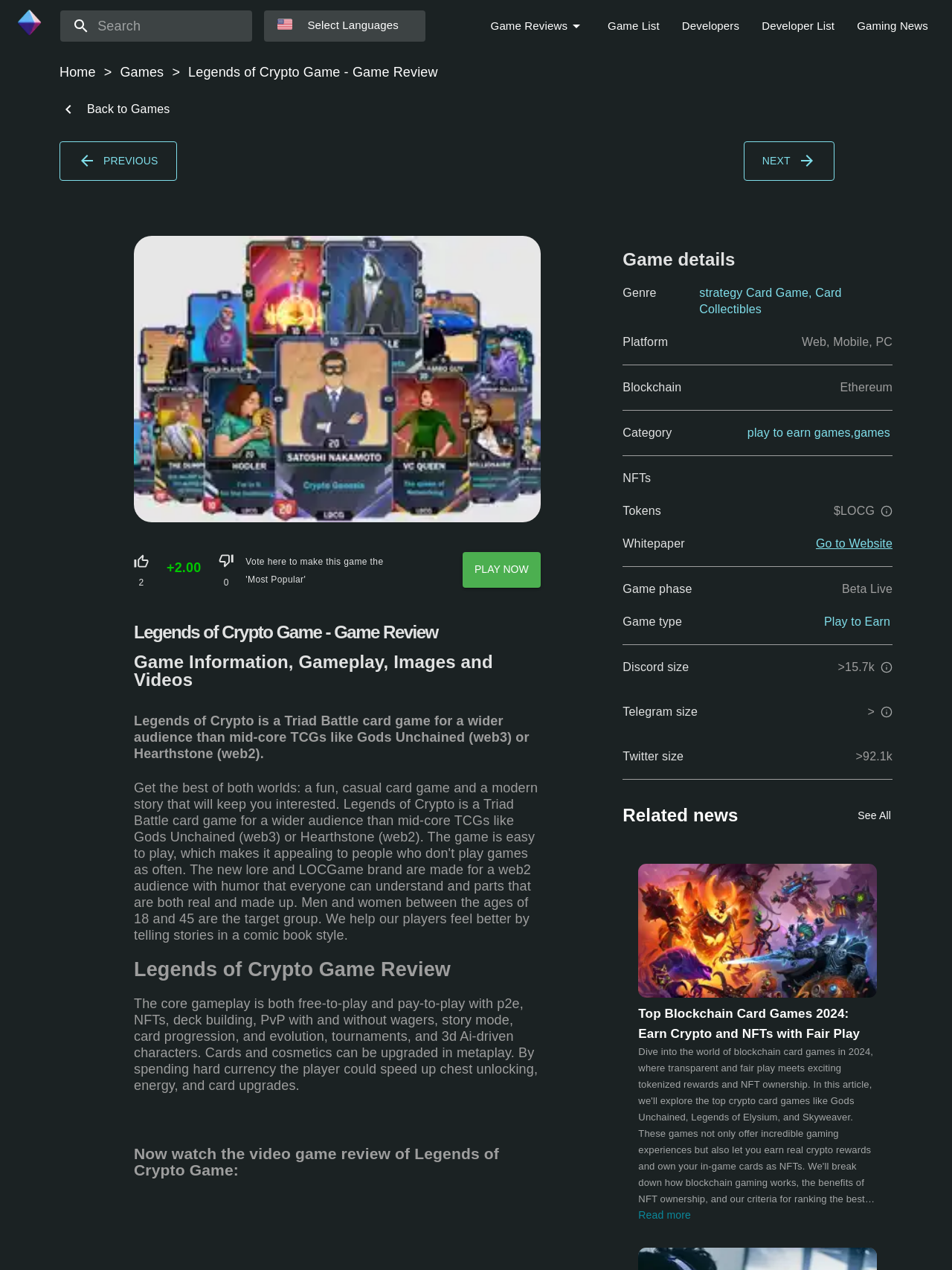Please determine the bounding box coordinates of the clickable area required to carry out the following instruction: "Like the game review". The coordinates must be four float numbers between 0 and 1, represented as [left, top, right, bottom].

[0.141, 0.434, 0.156, 0.462]